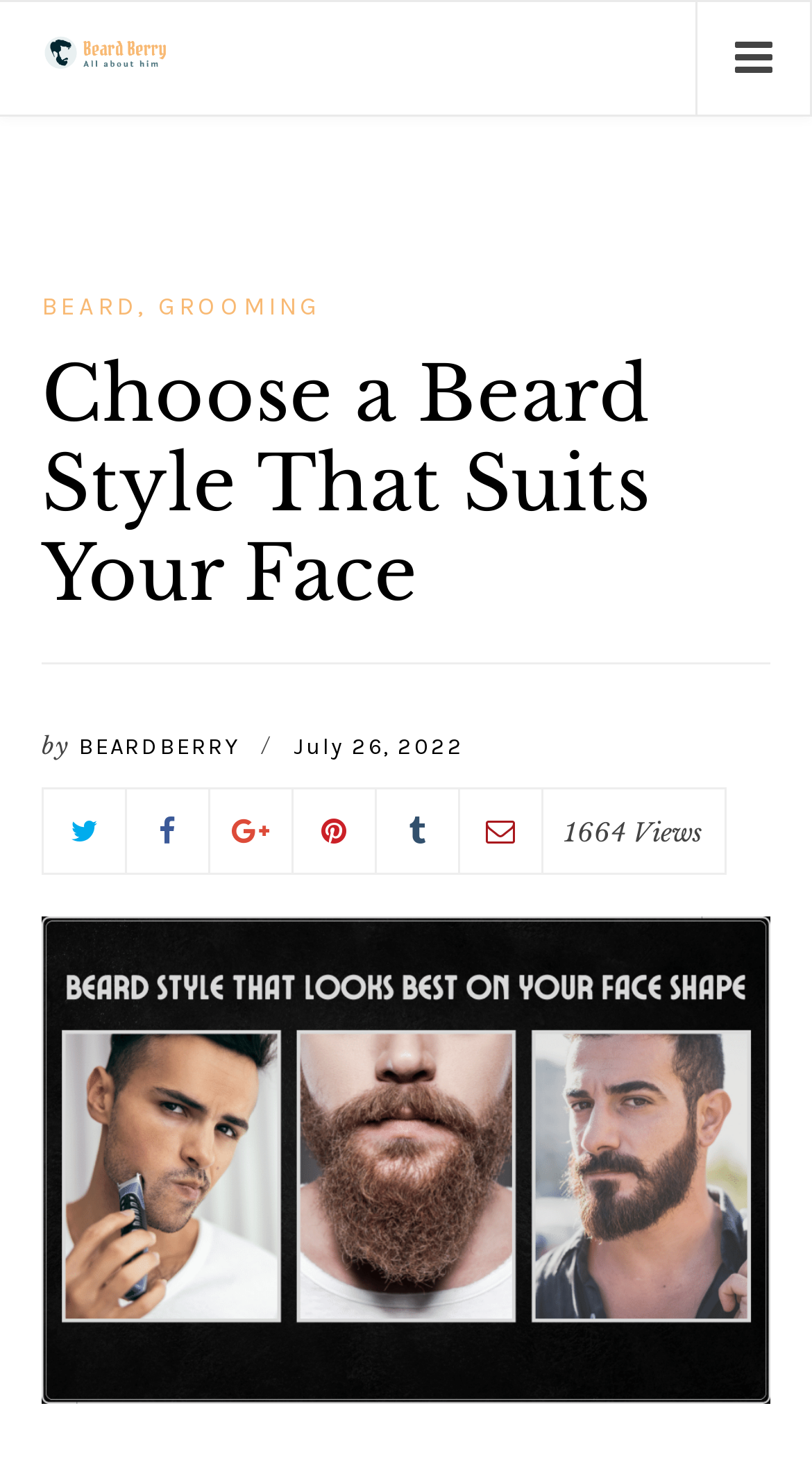Generate the main heading text from the webpage.

Choose a Beard Style That Suits Your Face